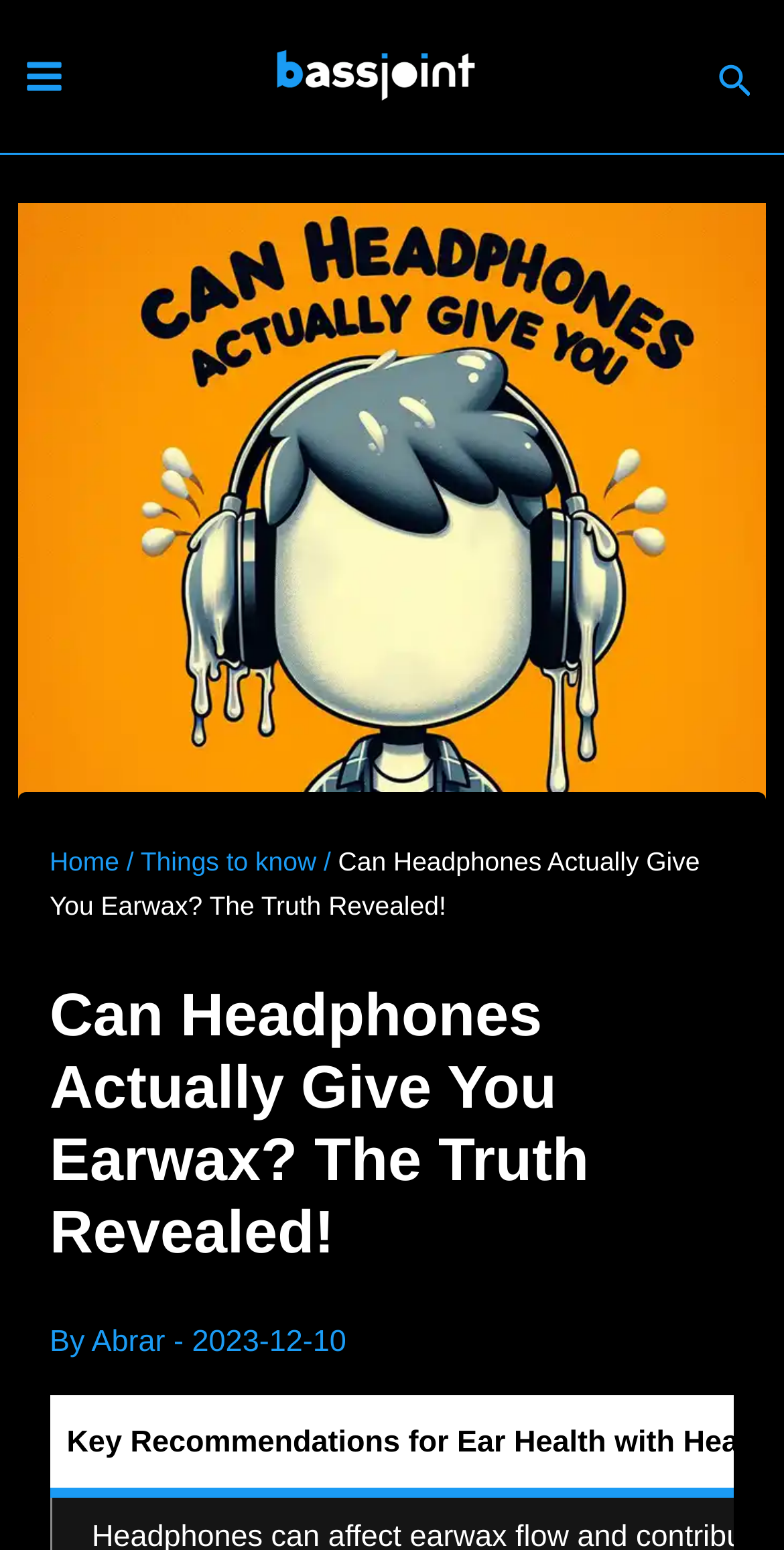Please provide the bounding box coordinate of the region that matches the element description: Main Menu. Coordinates should be in the format (top-left x, top-left y, bottom-right x, bottom-right y) and all values should be between 0 and 1.

[0.0, 0.02, 0.113, 0.077]